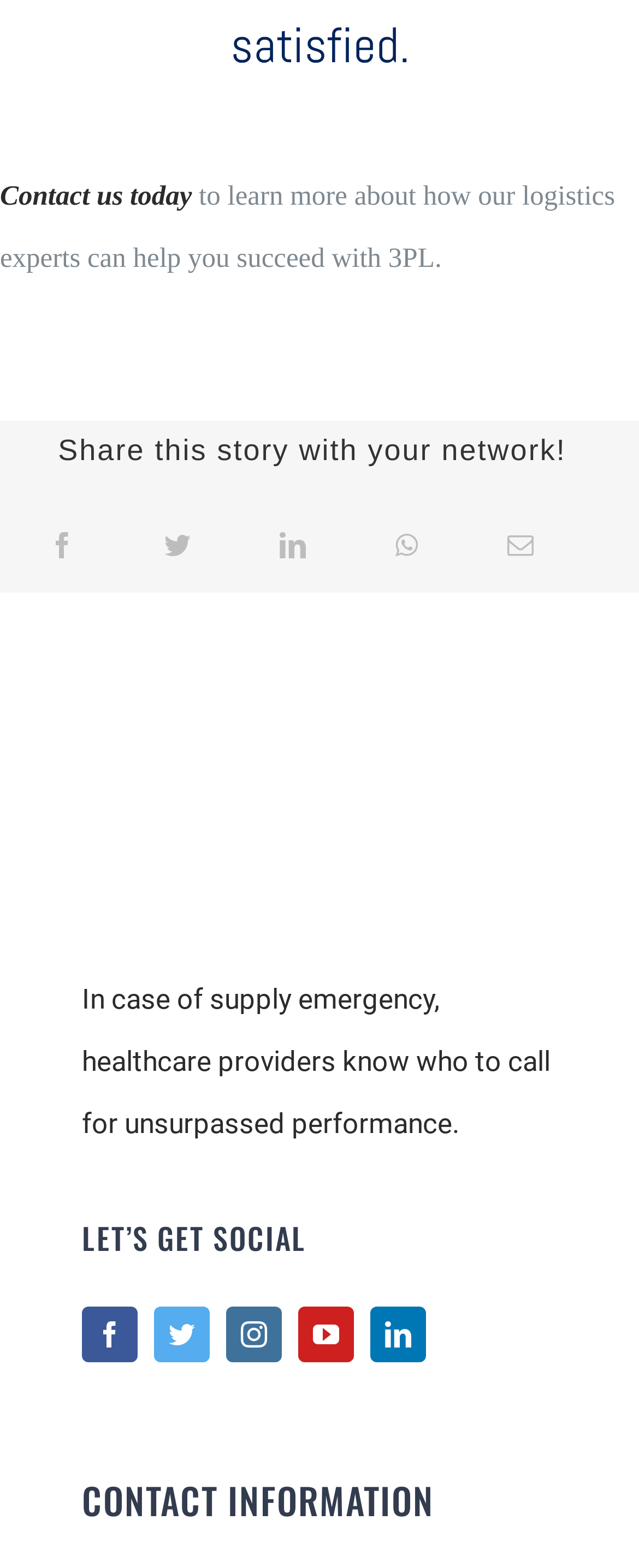Provide a brief response in the form of a single word or phrase:
What is the purpose of contacting the company?

Supply emergency